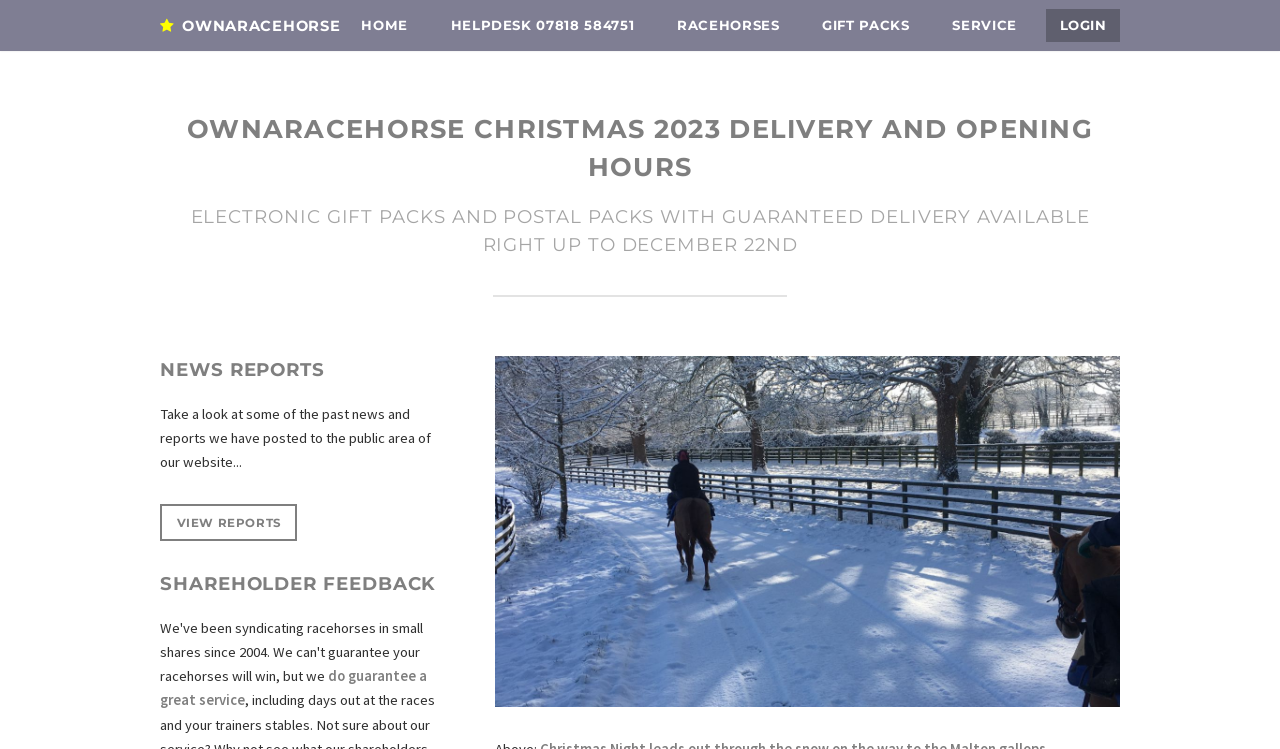Using the webpage screenshot and the element description HELPDESK 07818 584751, determine the bounding box coordinates. Specify the coordinates in the format (top-left x, top-left y, bottom-right x, bottom-right y) with values ranging from 0 to 1.

[0.342, 0.012, 0.506, 0.056]